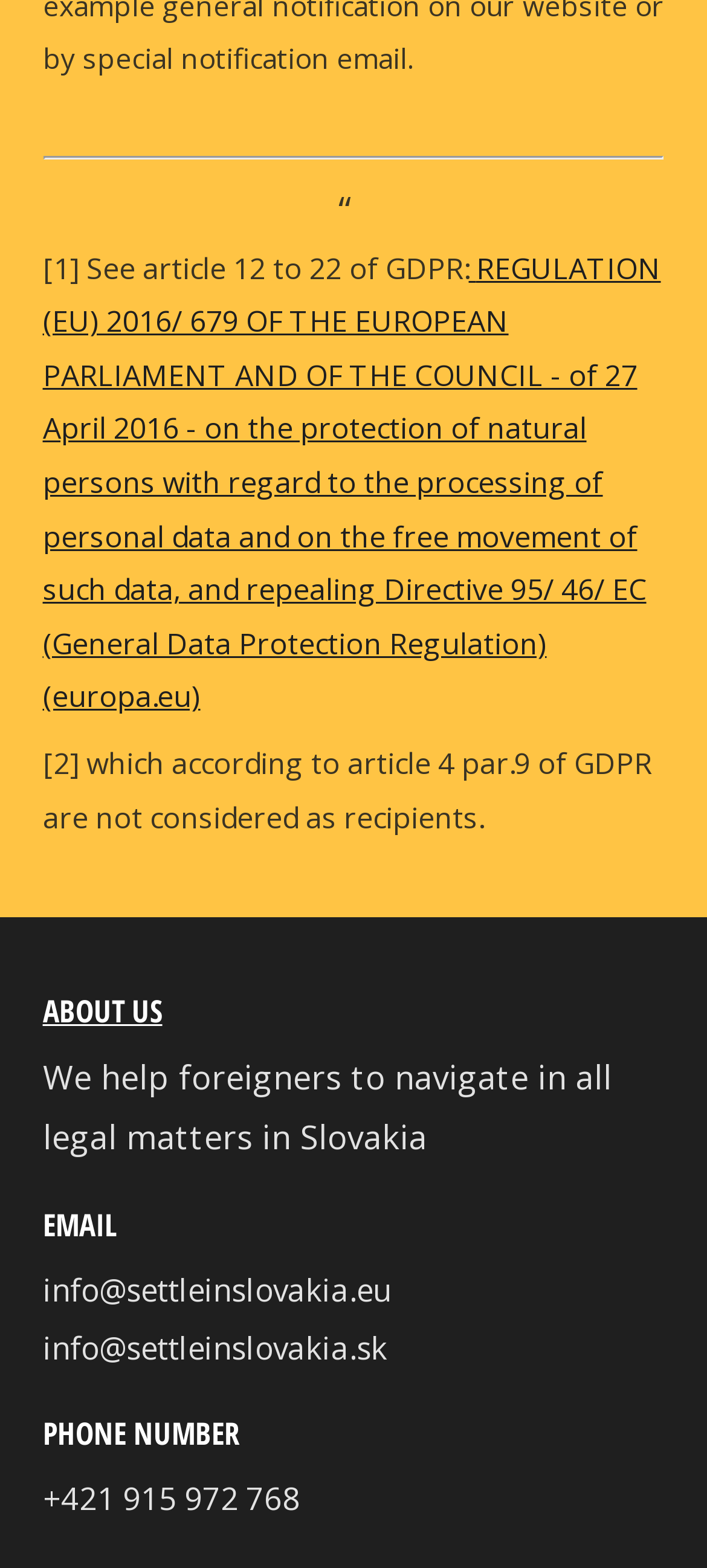What service does the website provide?
Refer to the image and provide a one-word or short phrase answer.

Legal assistance